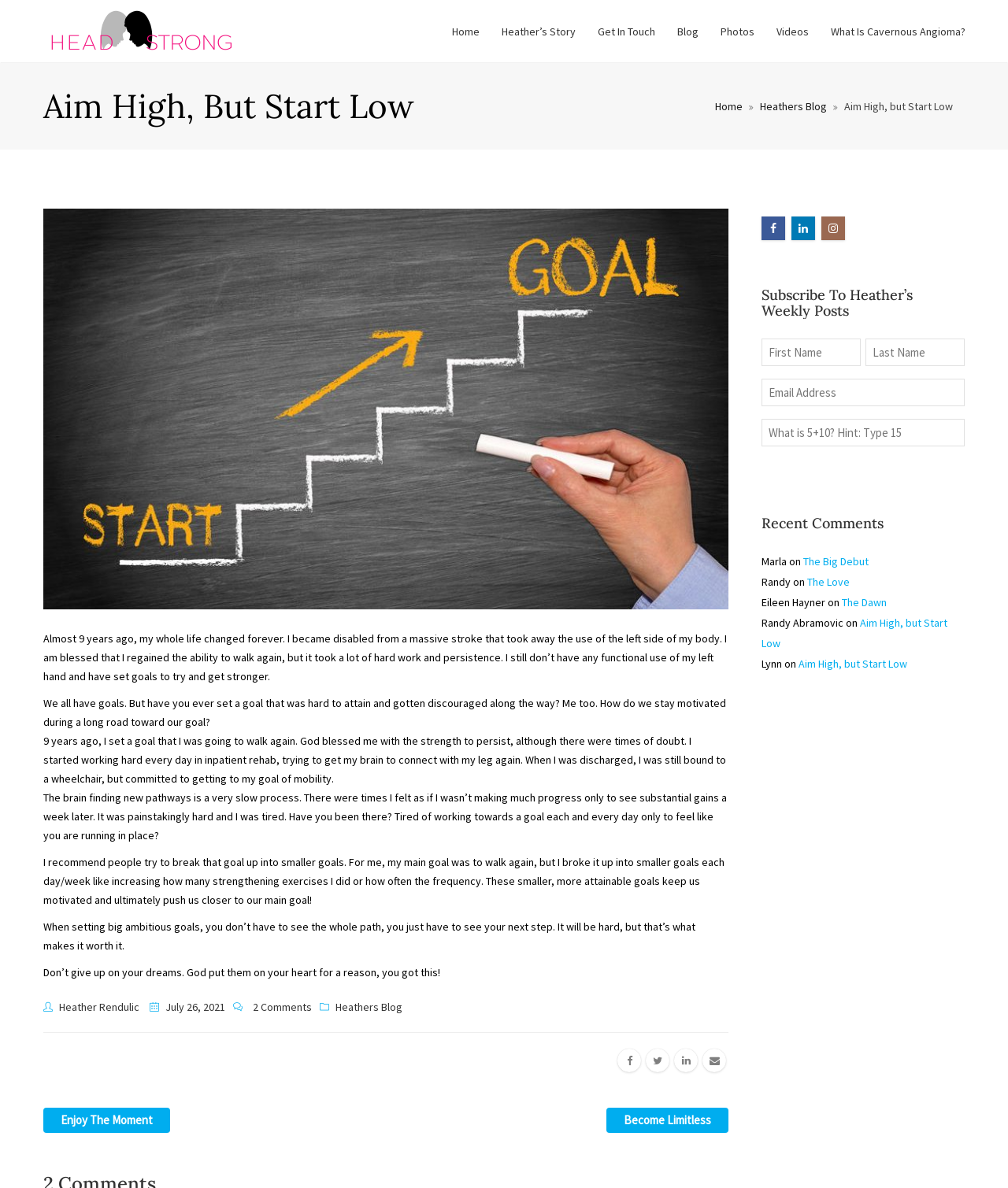Determine the main text heading of the webpage and provide its content.

Aim High, But Start Low